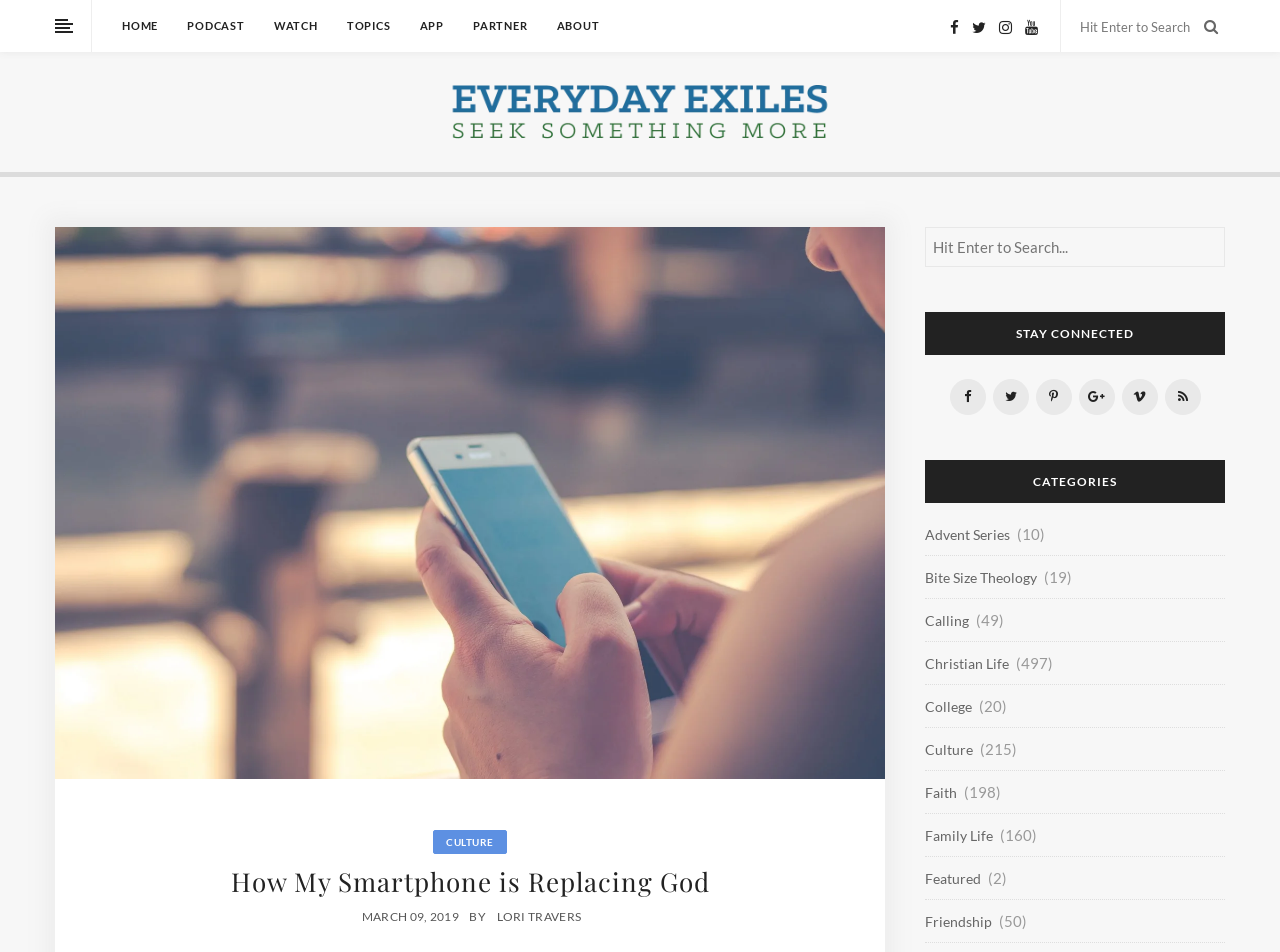Give a succinct answer to this question in a single word or phrase: 
How many social media links are there in the 'STAY CONNECTED' section?

6